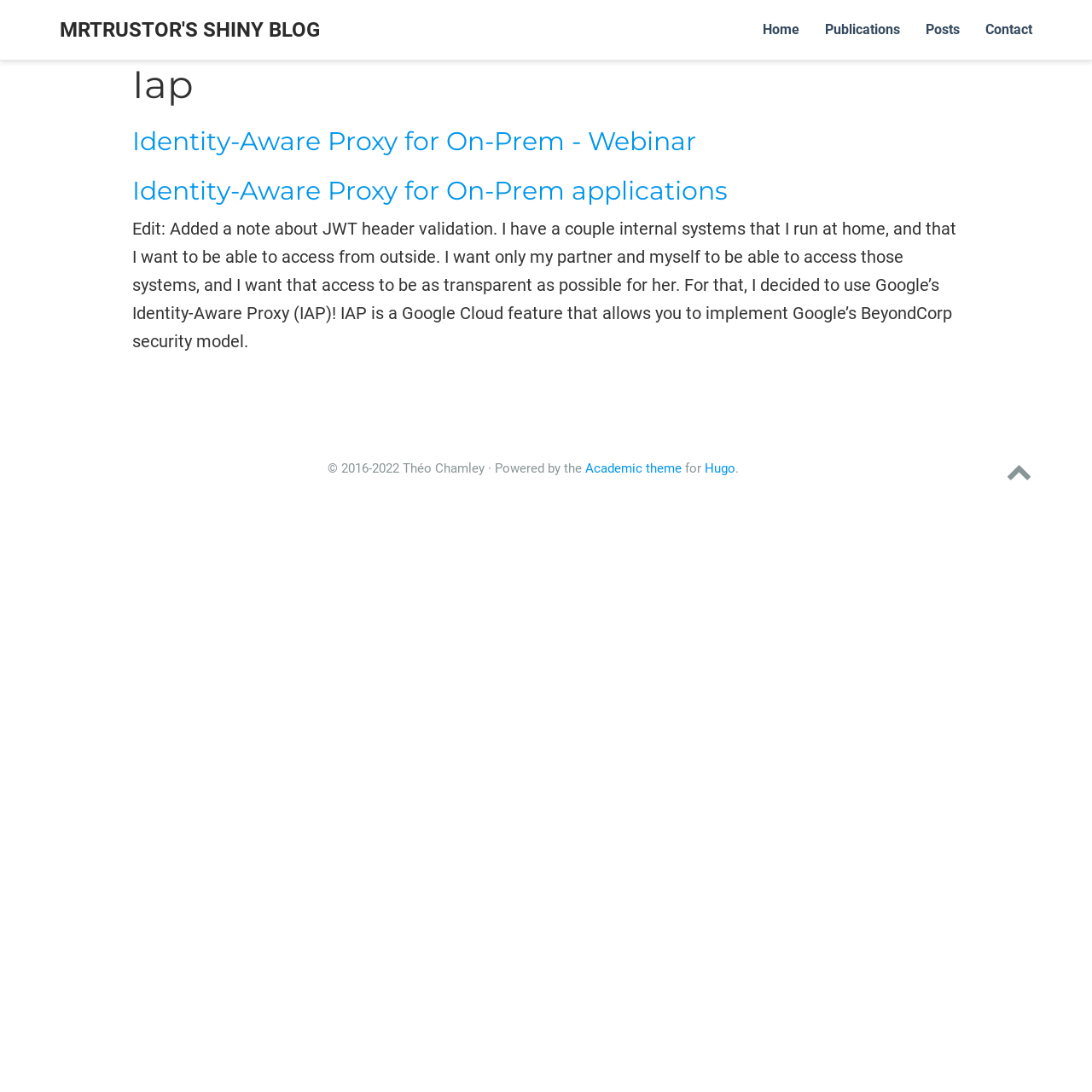Articulate a complete and detailed caption of the webpage elements.

This webpage is a personal blog, titled "MRTRUSTOR'S SHINY BLOG", with a focus on technology and security. At the top, there are five navigation links: "Home", "Publications", "Posts", and "Contact", aligned horizontally. Below the navigation links, there is a heading "Iap" followed by a subheading "Identity-Aware Proxy for On-Prem - Webinar" with a corresponding link. 

Further down, there is another subheading "Identity-Aware Proxy for On-Prem applications" with a link. The main content of the page is a blog post, which discusses the use of Google's Identity-Aware Proxy (IAP) to implement secure access to internal systems. The post is divided into paragraphs, with the first paragraph explaining the motivation behind using IAP.

At the bottom of the page, there is a footer section with copyright information, "© 2016-2022 Théo Chamley", followed by a mention of the theme used, "Academic theme", which is powered by "Hugo". There is also a hidden icon, represented by "\uf077", located at the bottom right corner of the page.